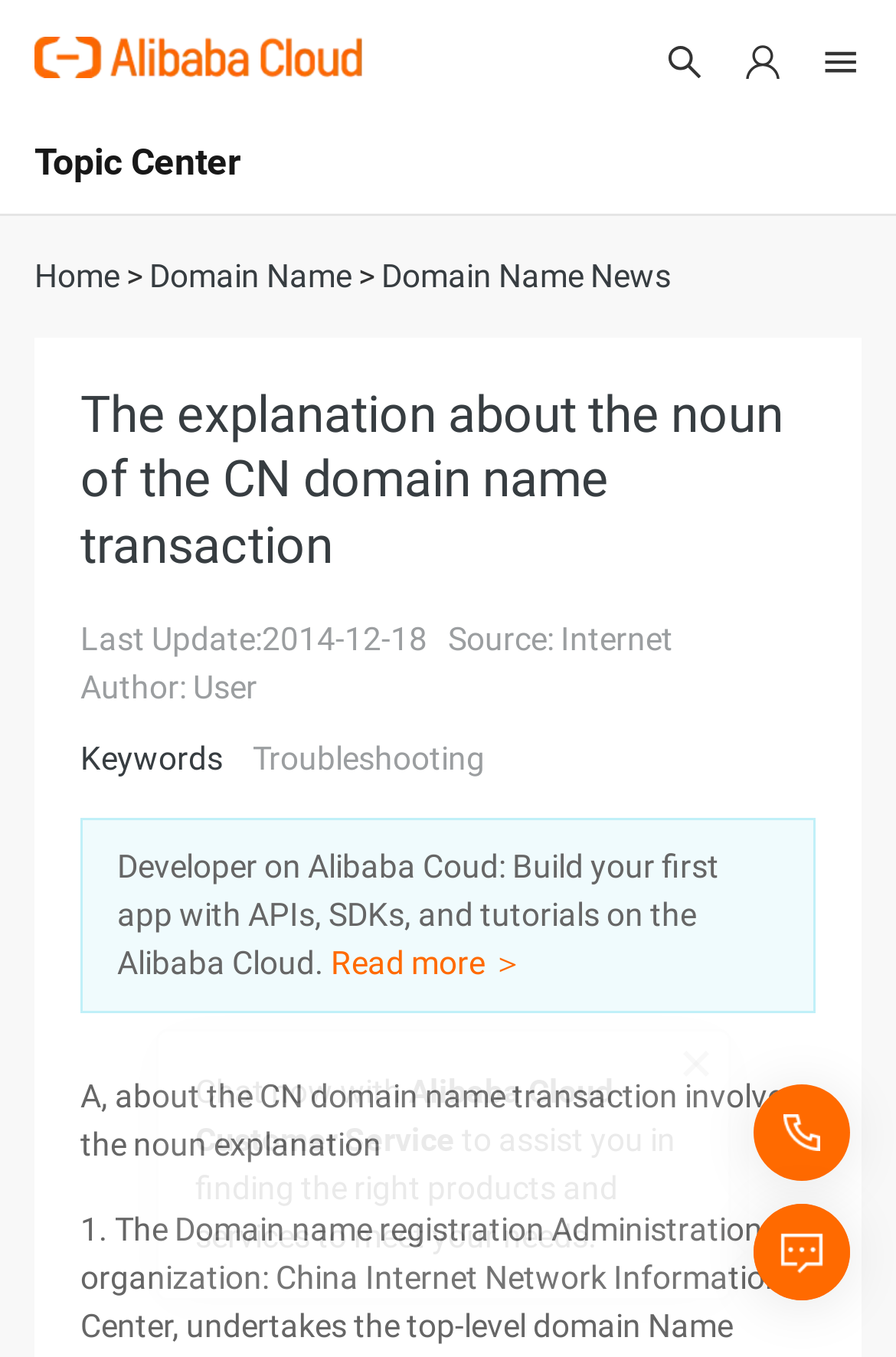Give a detailed account of the webpage, highlighting key information.

This webpage appears to be a informational page about CN domain name transactions. At the top left corner, there is a logo image, accompanied by three small images to its right. Below these images, there is a horizontal navigation menu with links to "Cart", "Console", "Log In", and "Sign Up". 

To the right of the navigation menu, there is a heading "Topic Center" followed by a series of links to various topics, including "About", "Products", "Solutions", "Pricing", "Marketplace", and "Partners". Below these links, there is a search bar with a "Submit" button.

The main content of the page is divided into two sections. The first section has a heading "The explanation about the noun of the CN domain name transaction" and provides a detailed explanation of the topic. This section also includes the last update time and the source of the information.

The second section appears to be a promotional area, with a text about developing on Alibaba Cloud and a "Read more" link. Below this section, there is a summary of the page's content, which is "A, about the CN domain name transaction involves the noun explanation". 

At the bottom right corner of the page, there are two images, one of a phone and another of the Alibaba Cloud logo.